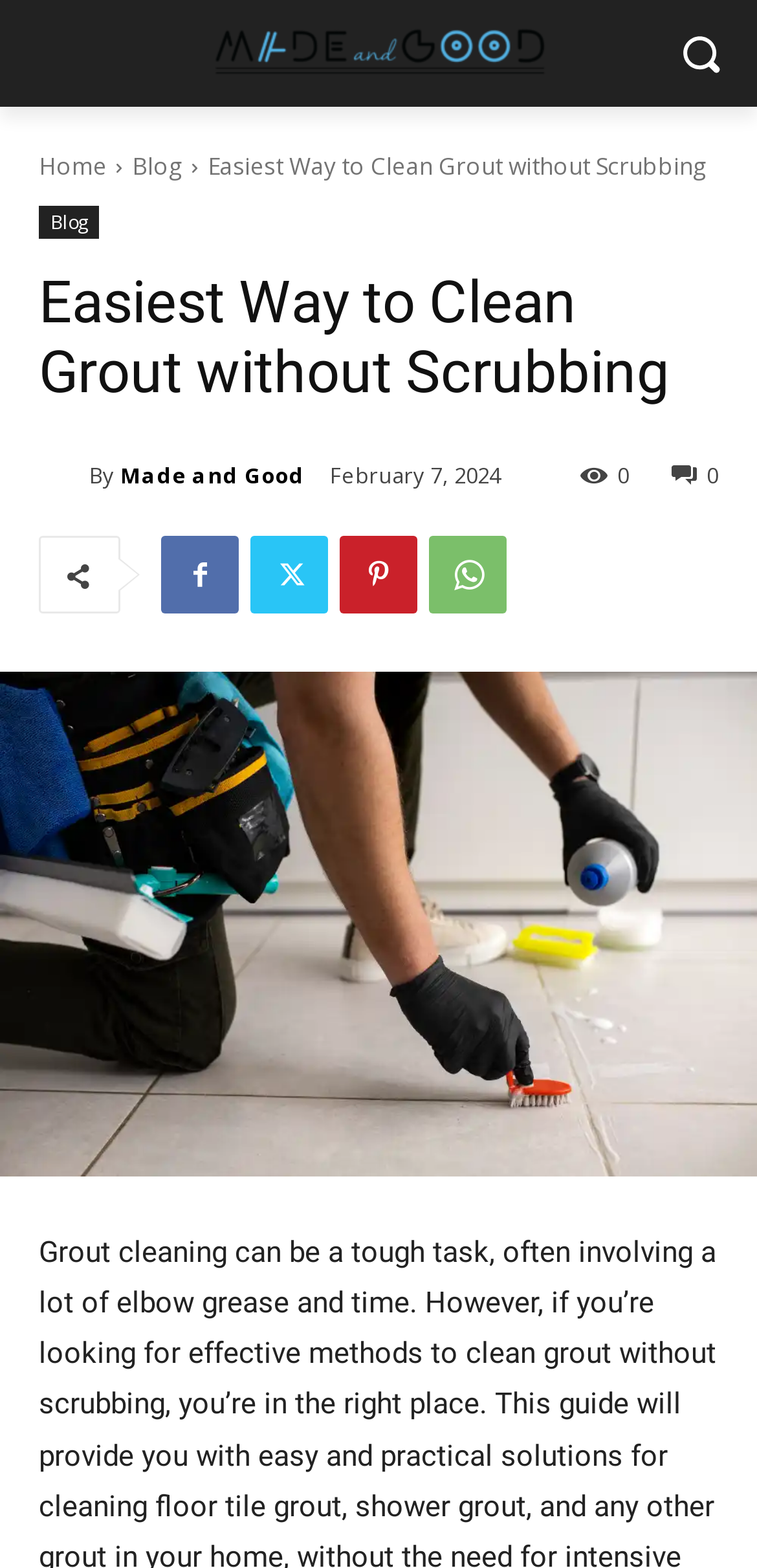Calculate the bounding box coordinates of the UI element given the description: "parent_node: By title="Made and Good"".

[0.051, 0.29, 0.118, 0.315]